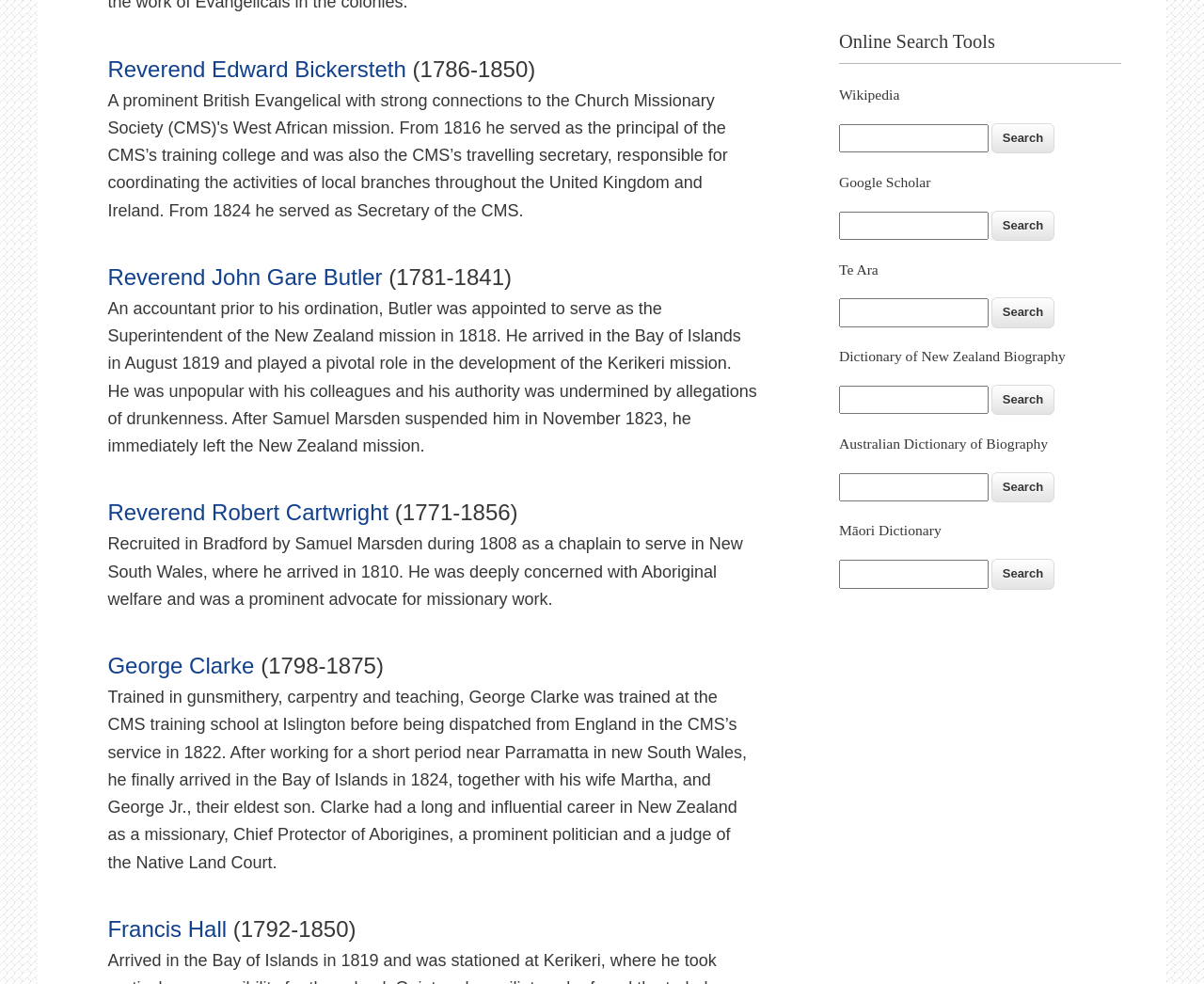From the webpage screenshot, predict the bounding box coordinates (top-left x, top-left y, bottom-right x, bottom-right y) for the UI element described here: Reverend Robert Cartwright

[0.089, 0.508, 0.323, 0.534]